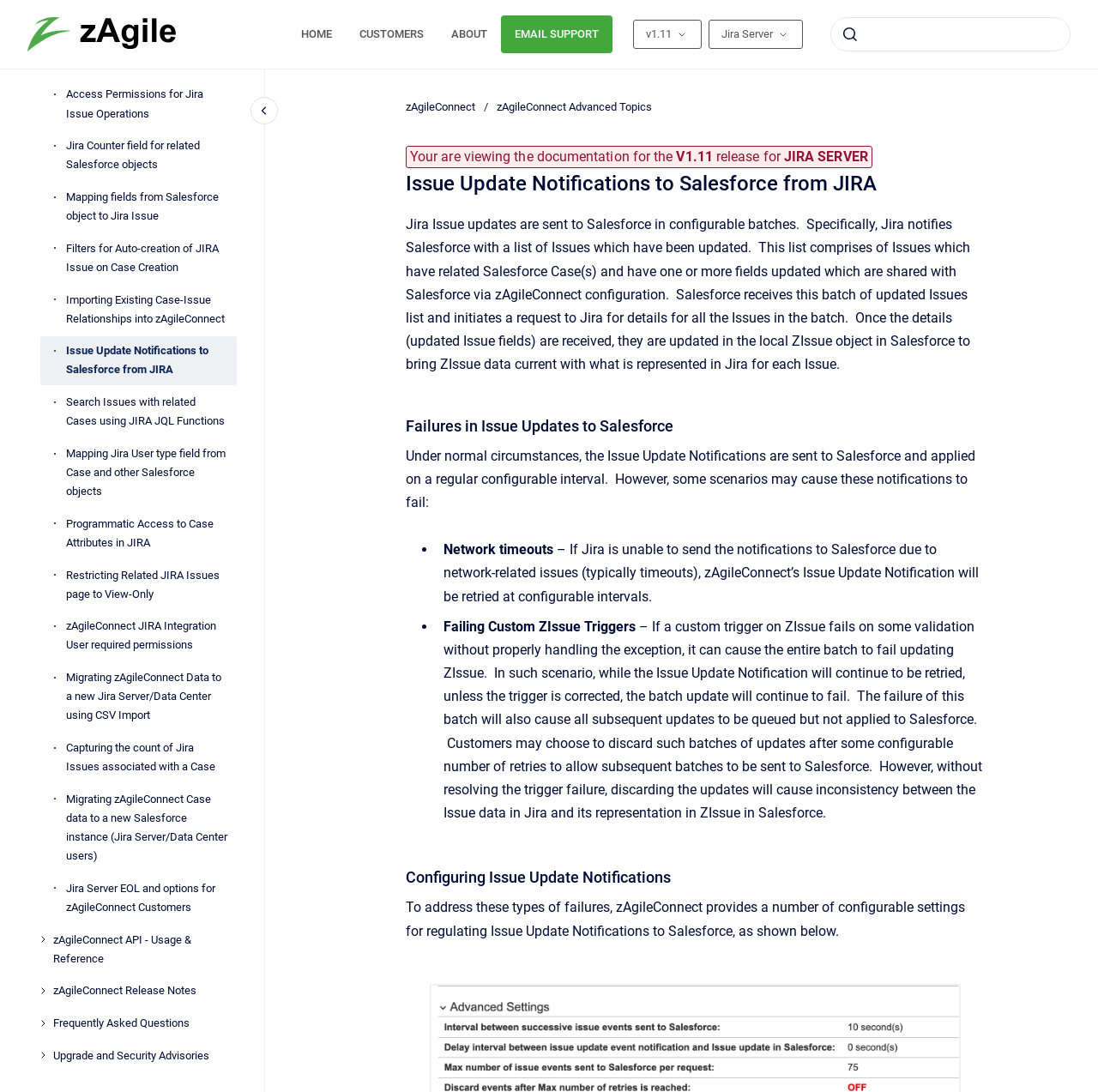Given the description of a UI element: "Jira Server", identify the bounding box coordinates of the matching element in the webpage screenshot.

[0.645, 0.018, 0.731, 0.045]